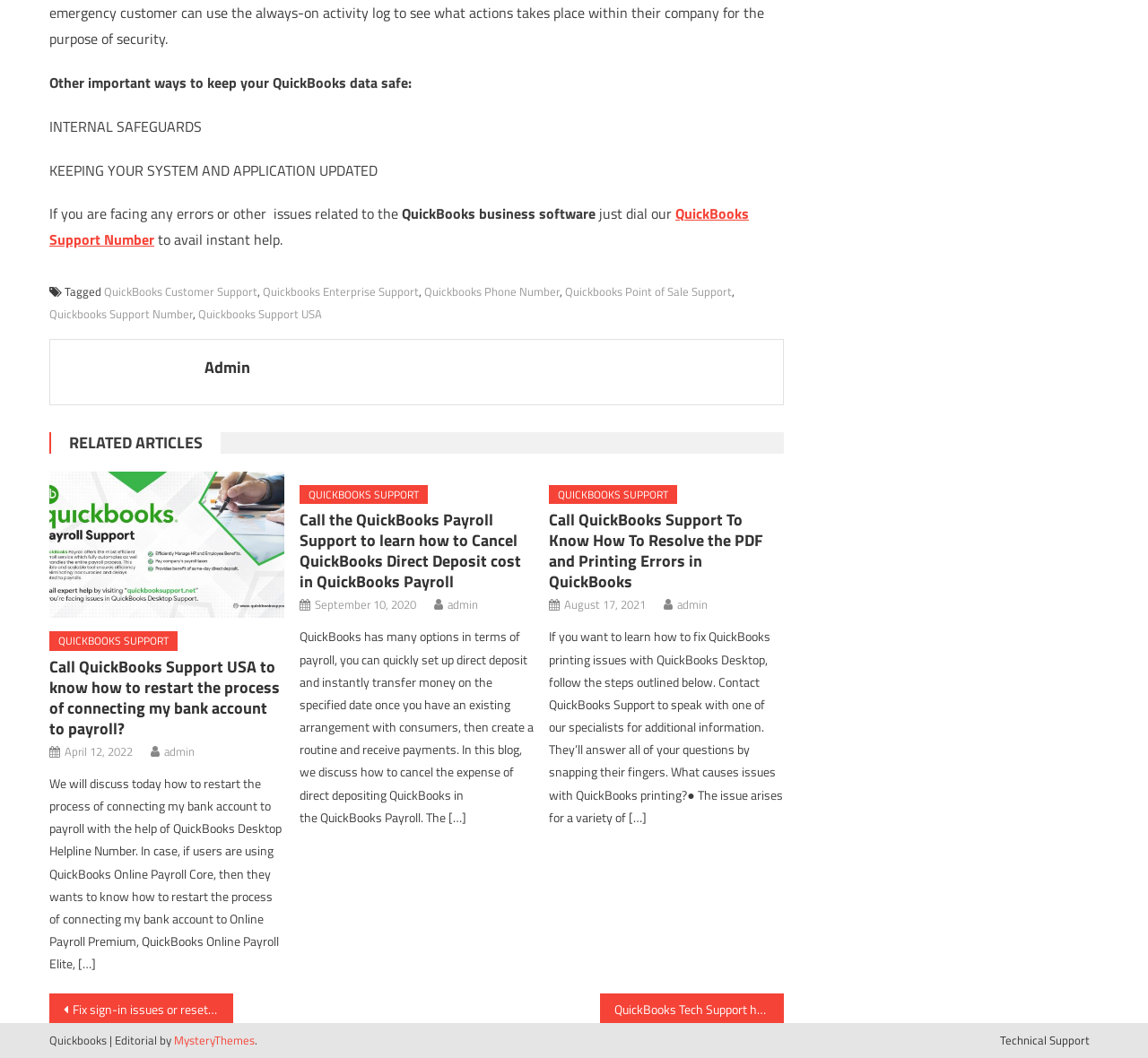Find the bounding box coordinates of the clickable area required to complete the following action: "Fix sign-in issues or reset your password for QuickBooks Point of Sale".

[0.043, 0.939, 0.203, 0.967]